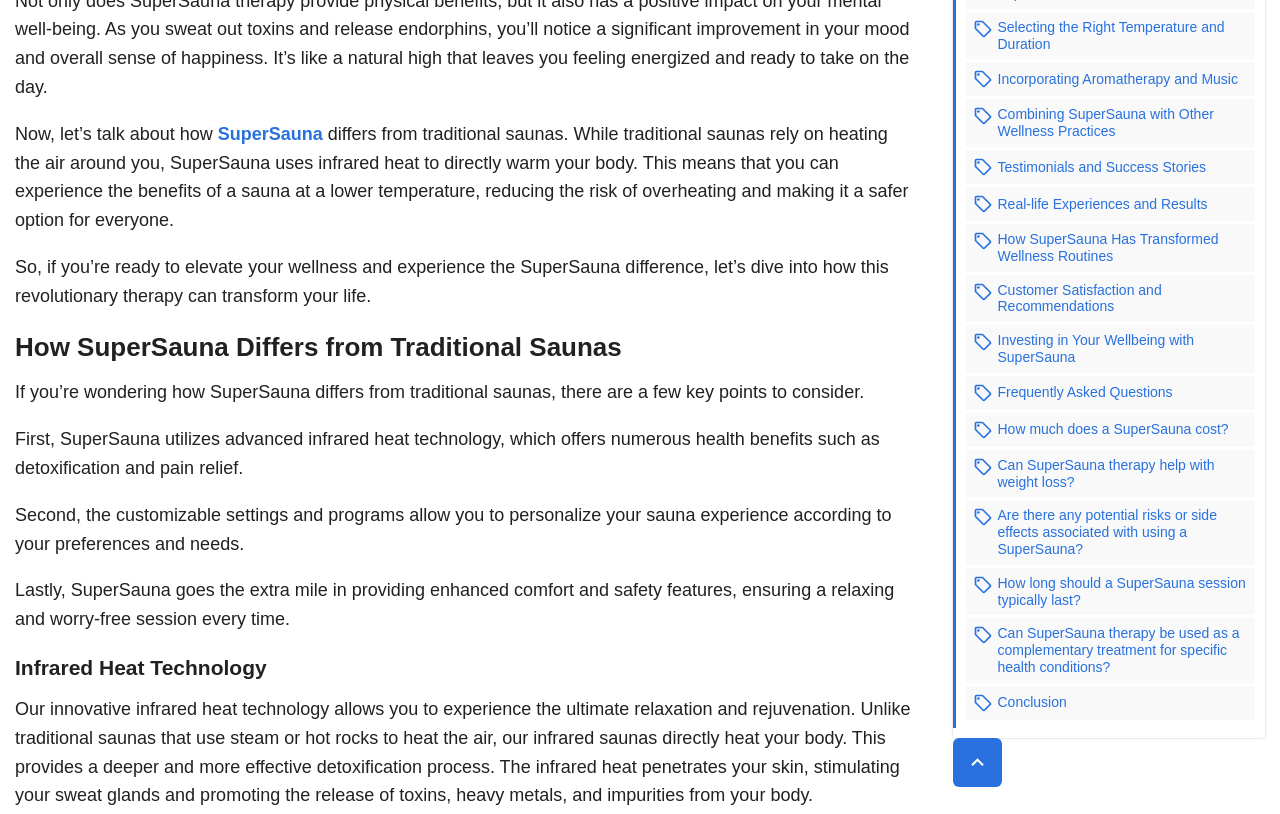What are the benefits of using SuperSauna?
Based on the image, respond with a single word or phrase.

Detoxification and pain relief